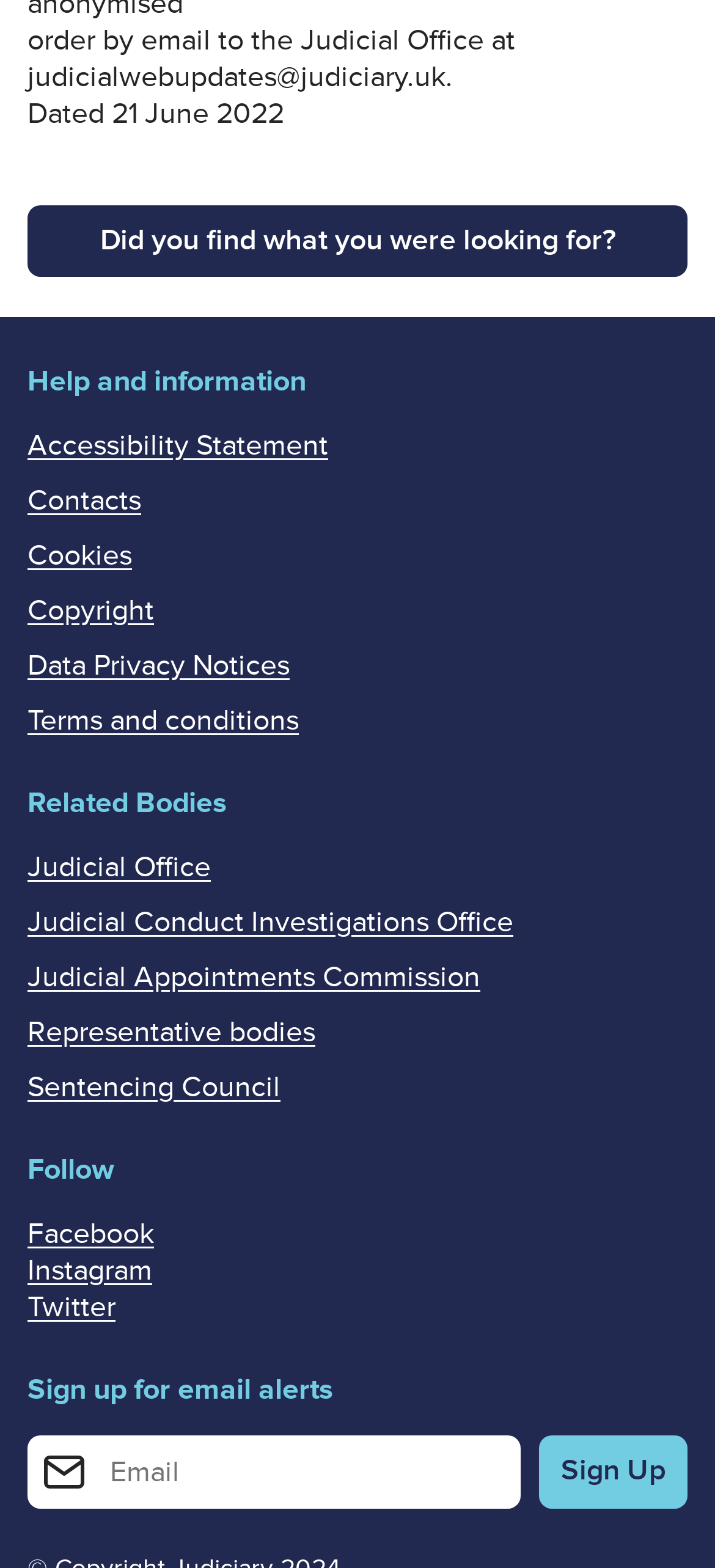What is the purpose of the button at the top of the page?
Respond with a short answer, either a single word or a phrase, based on the image.

Get feedback